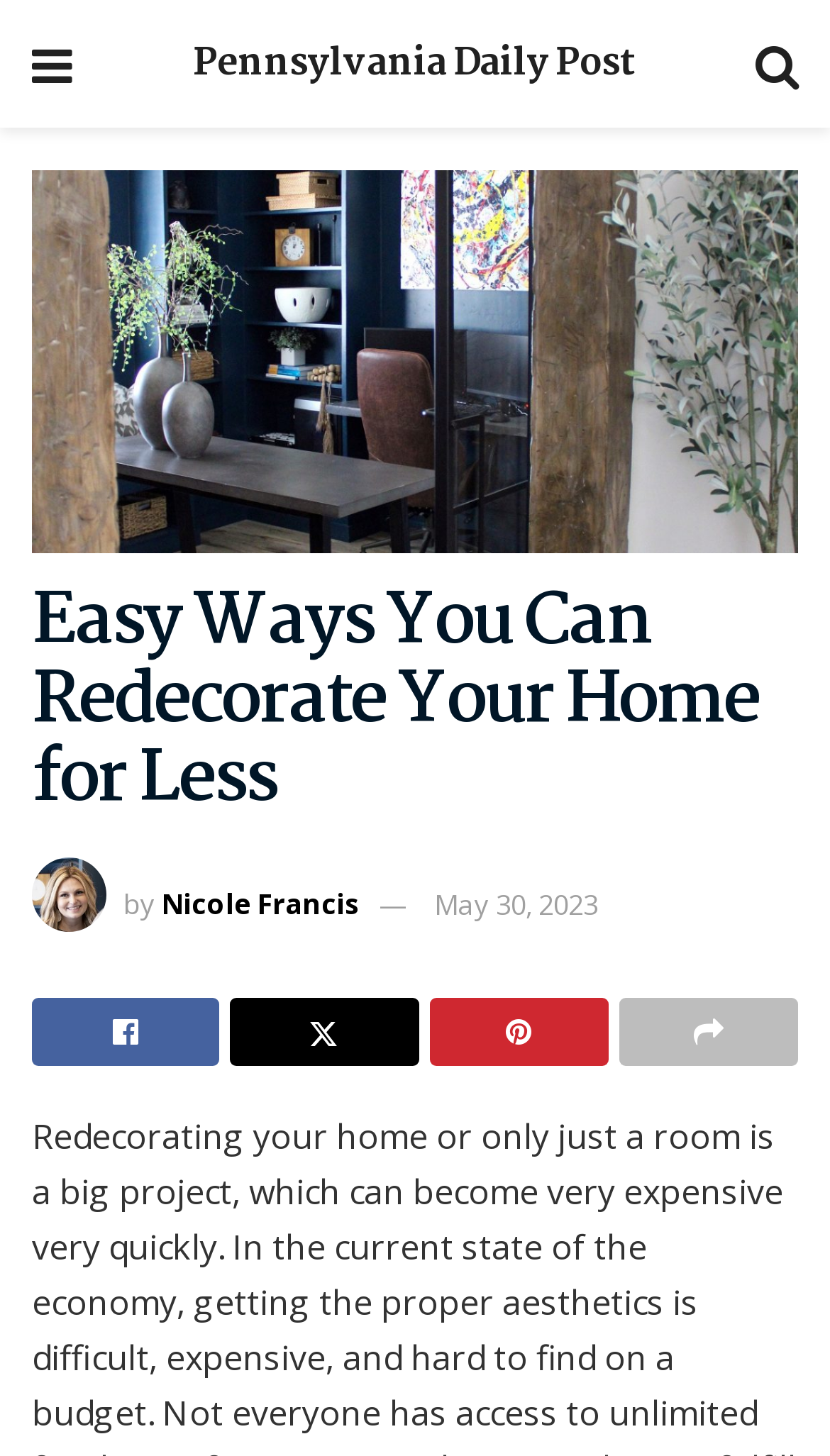Calculate the bounding box coordinates of the UI element given the description: "May 30, 2023".

[0.523, 0.608, 0.721, 0.634]